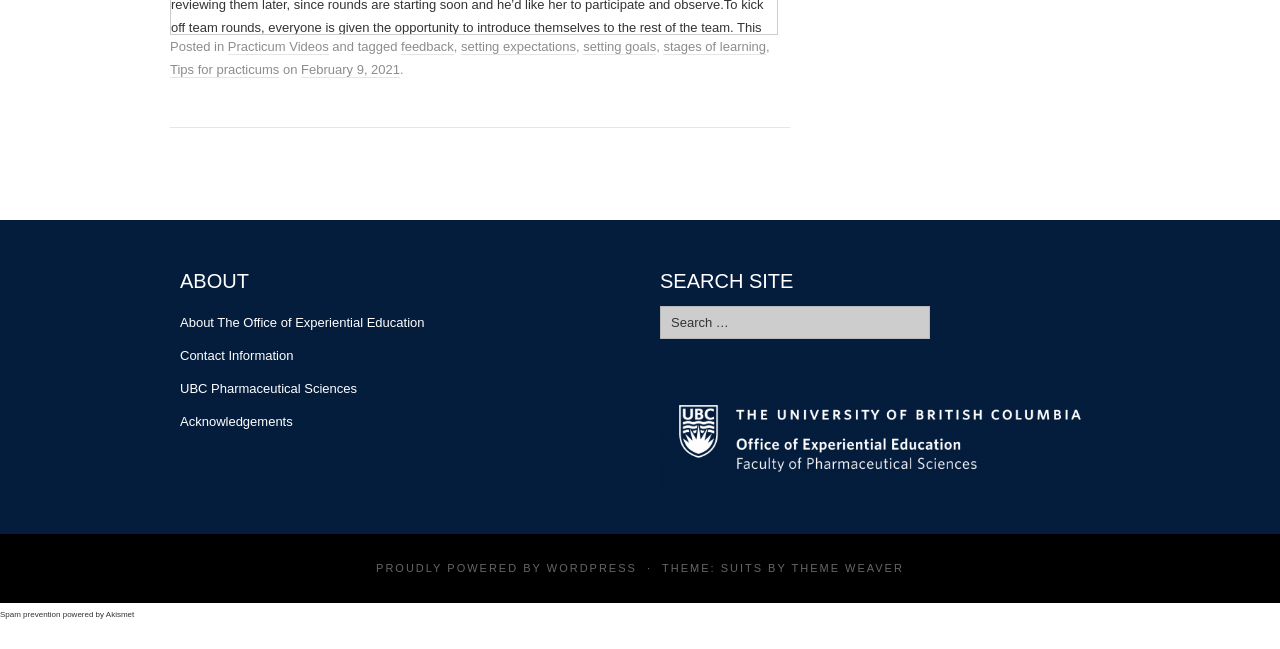Indicate the bounding box coordinates of the element that needs to be clicked to satisfy the following instruction: "Read about the Office of Experiential Education". The coordinates should be four float numbers between 0 and 1, i.e., [left, top, right, bottom].

[0.141, 0.485, 0.332, 0.51]